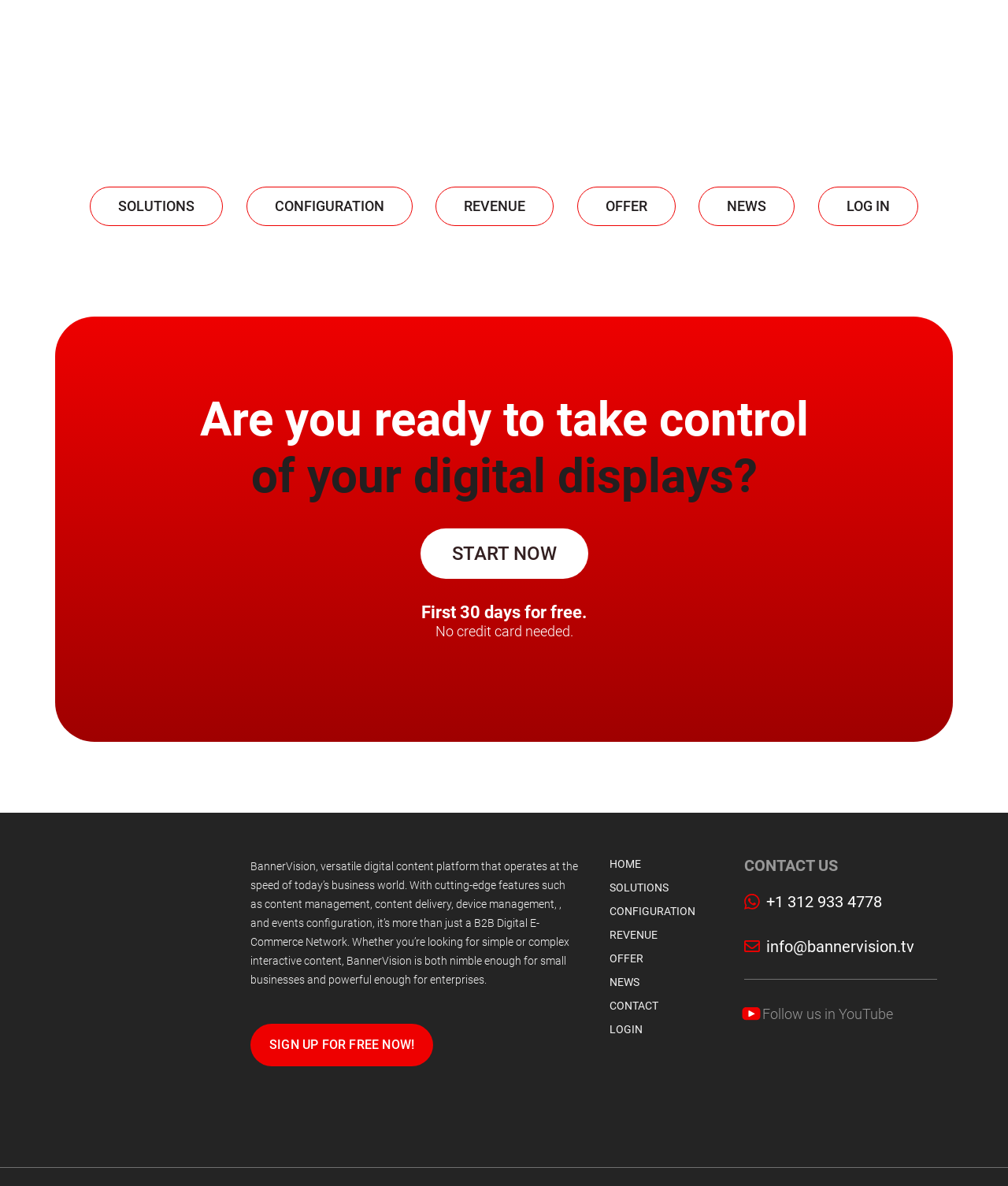Can you find the bounding box coordinates for the element that needs to be clicked to execute this instruction: "Click on the 'SOLUTIONS' link"? The coordinates should be given as four float numbers between 0 and 1, i.e., [left, top, right, bottom].

[0.089, 0.157, 0.221, 0.191]